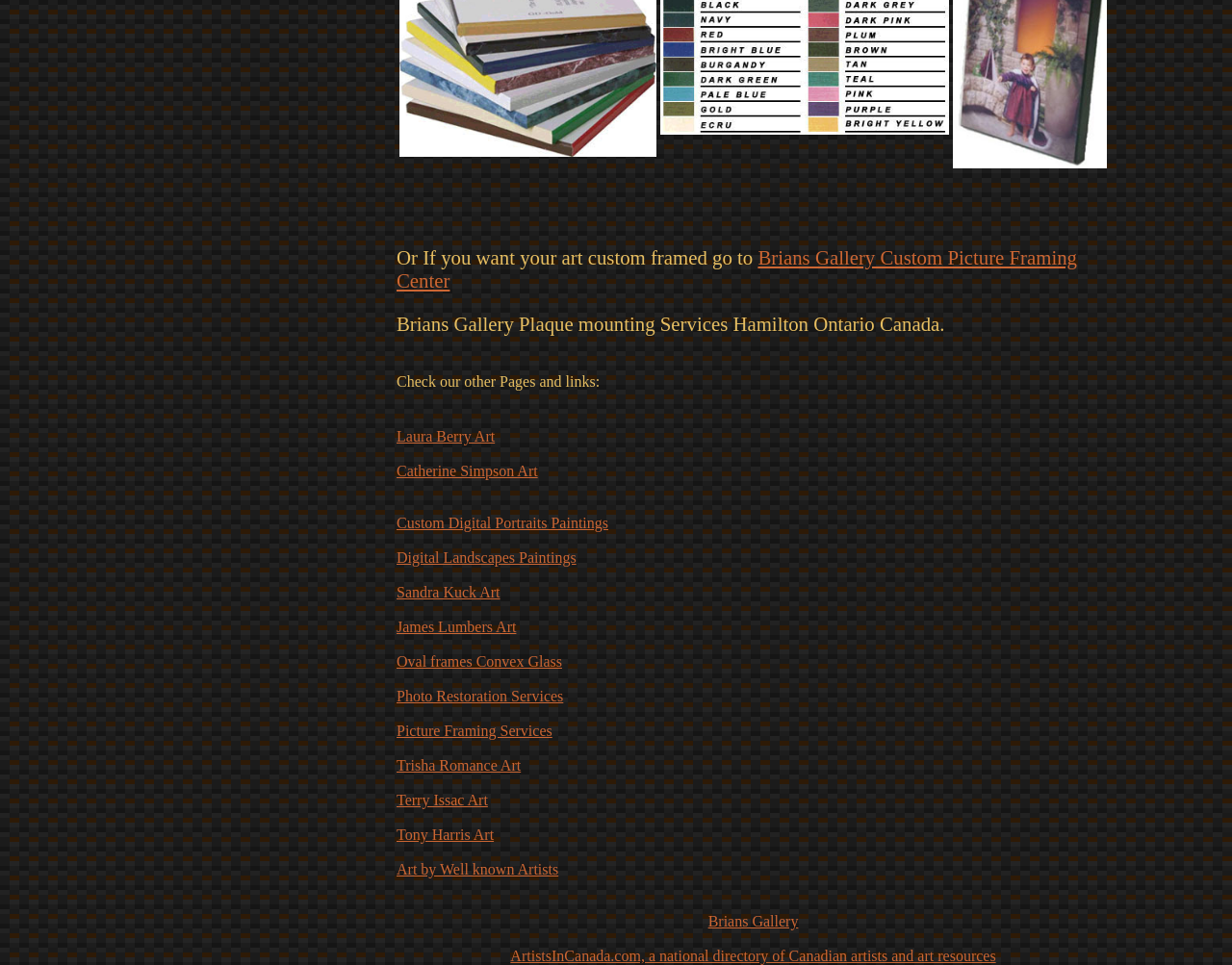Give a one-word or phrase response to the following question: What is the service offered by the webpage besides custom framing?

Plaque mounting